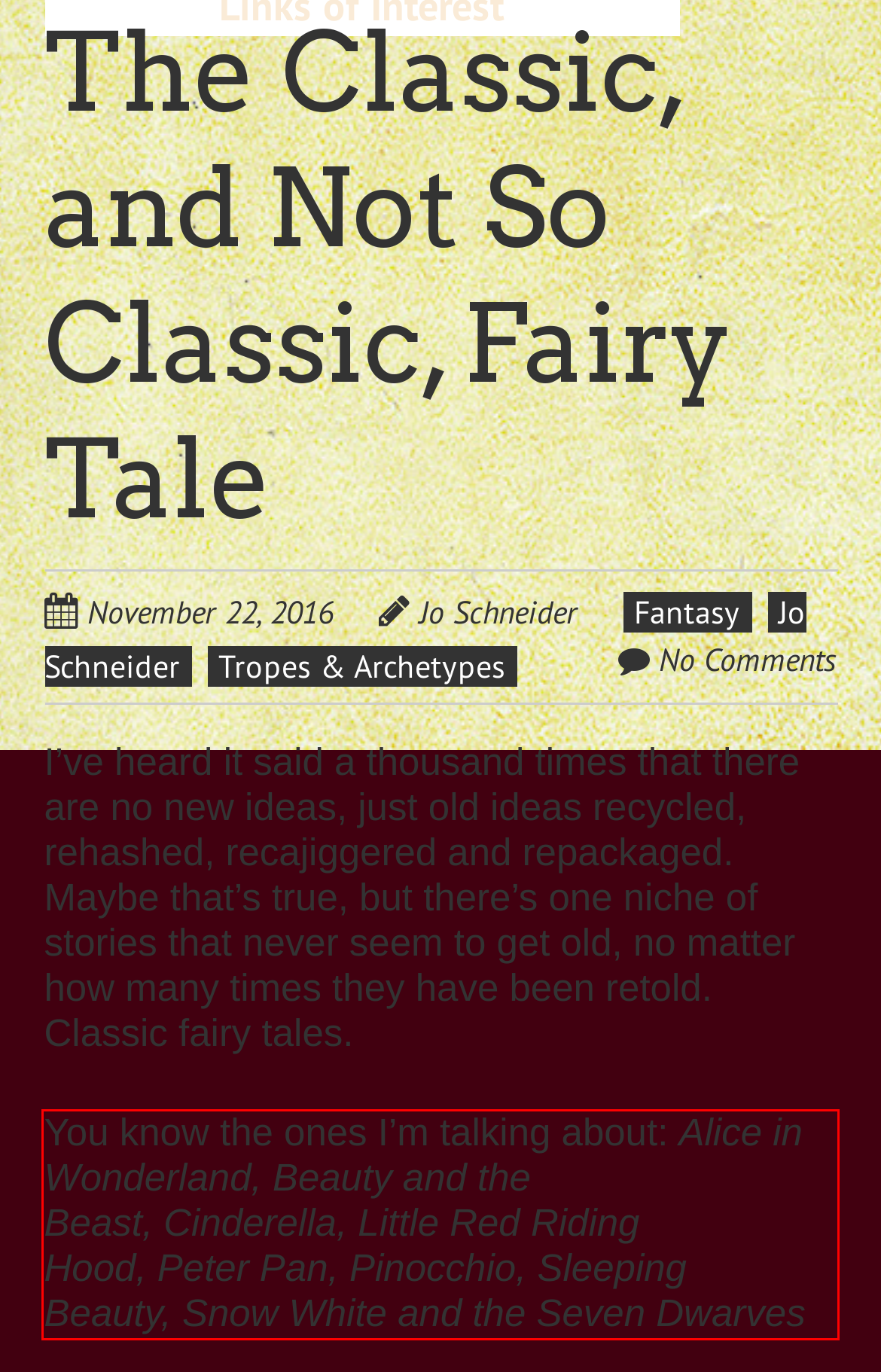You have a screenshot of a webpage where a UI element is enclosed in a red rectangle. Perform OCR to capture the text inside this red rectangle.

You know the ones I’m talking about: Alice in Wonderland, Beauty and the Beast, Cinderella, Little Red Riding Hood, Peter Pan, Pinocchio, Sleeping Beauty, Snow White and the Seven Dwarves